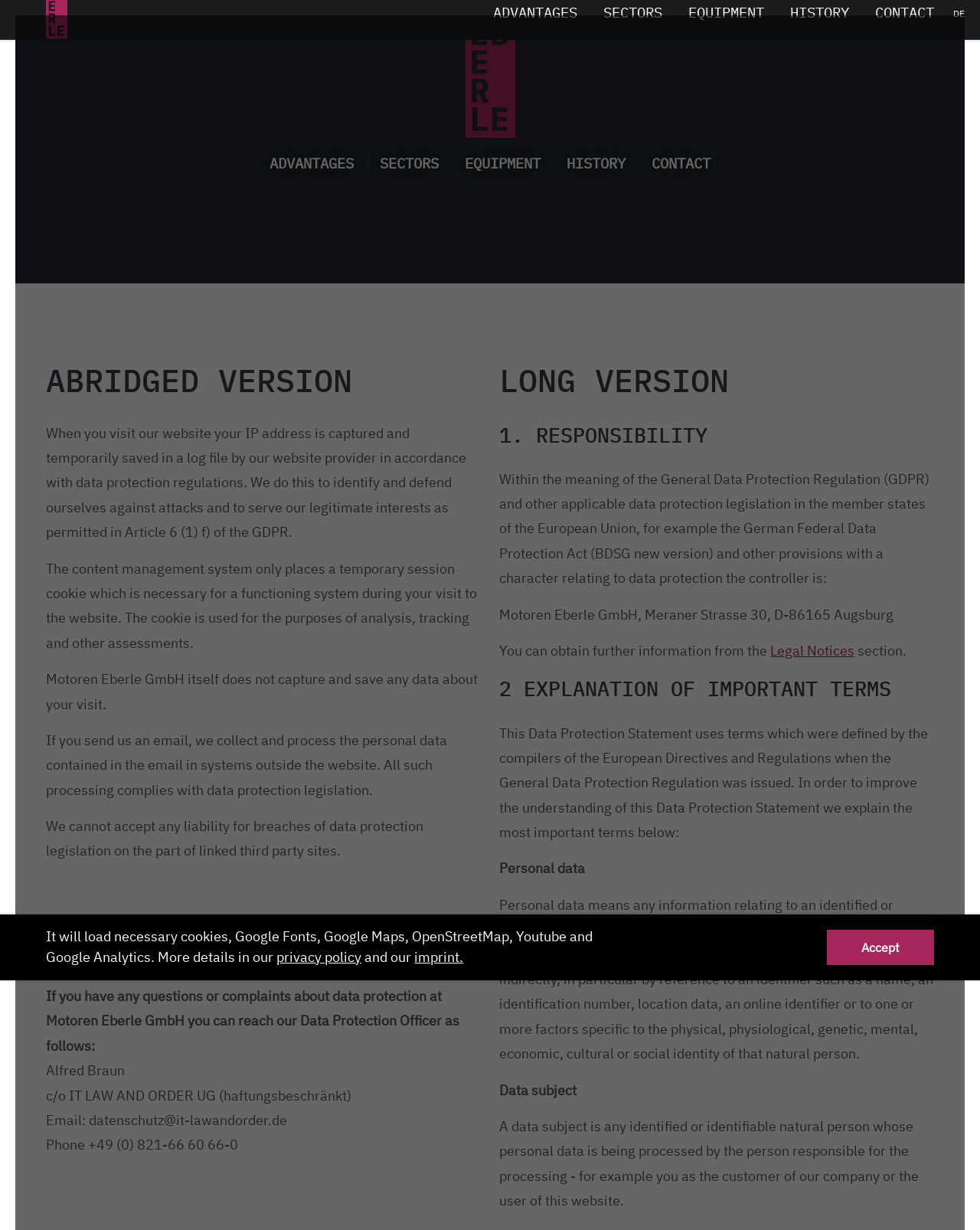From the image, can you give a detailed response to the question below:
What is the definition of personal data?

I found this information by reading the text on the webpage, specifically in the section '2 EXPLANATION OF IMPORTANT TERMS' where it says 'Personal data means any information relating to an identified or identifiable natural person (called “data subject” from now on)'.